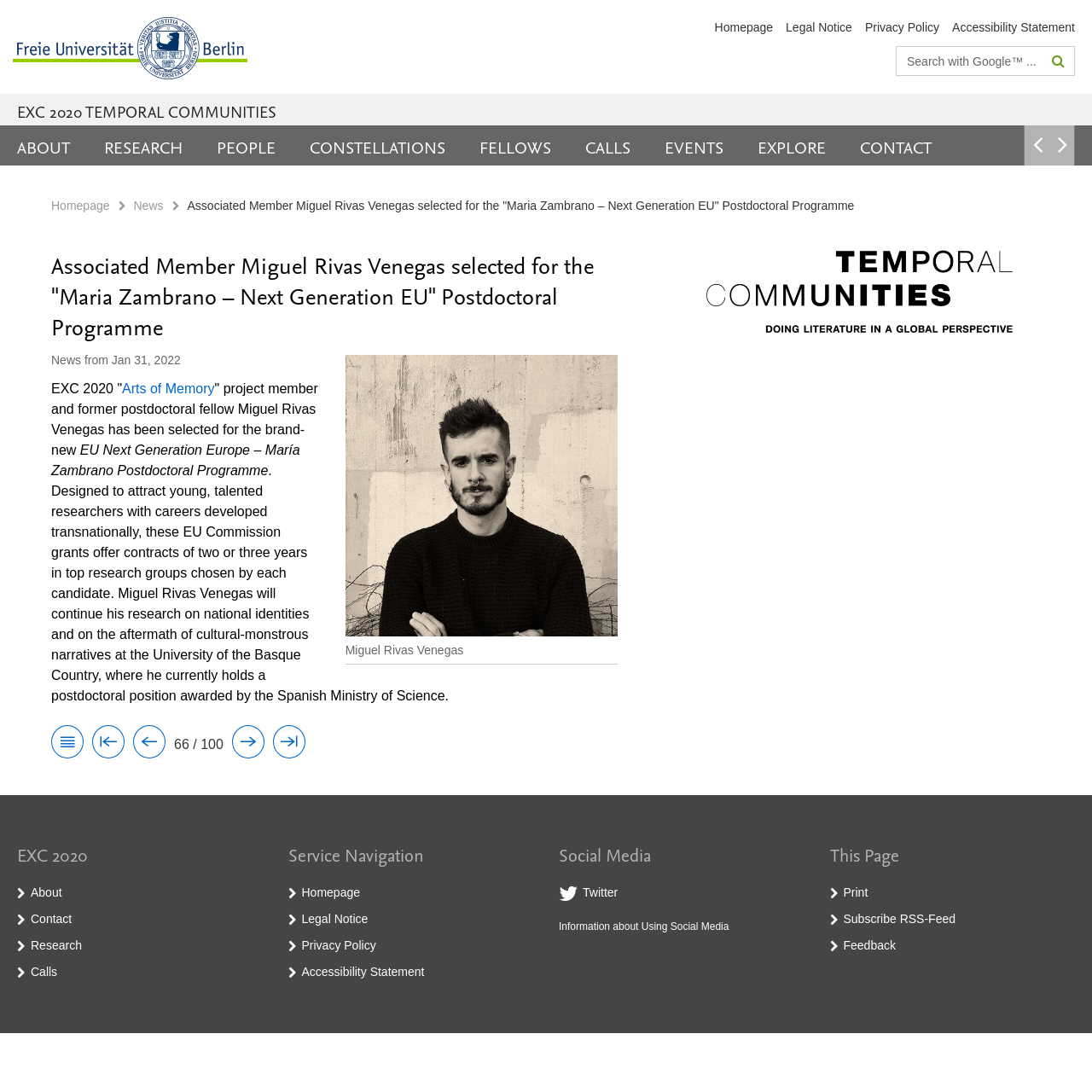What is the name of the university where Miguel Rivas Venegas currently holds a postdoctoral position?
Using the image, give a concise answer in the form of a single word or short phrase.

University of the Basque Country